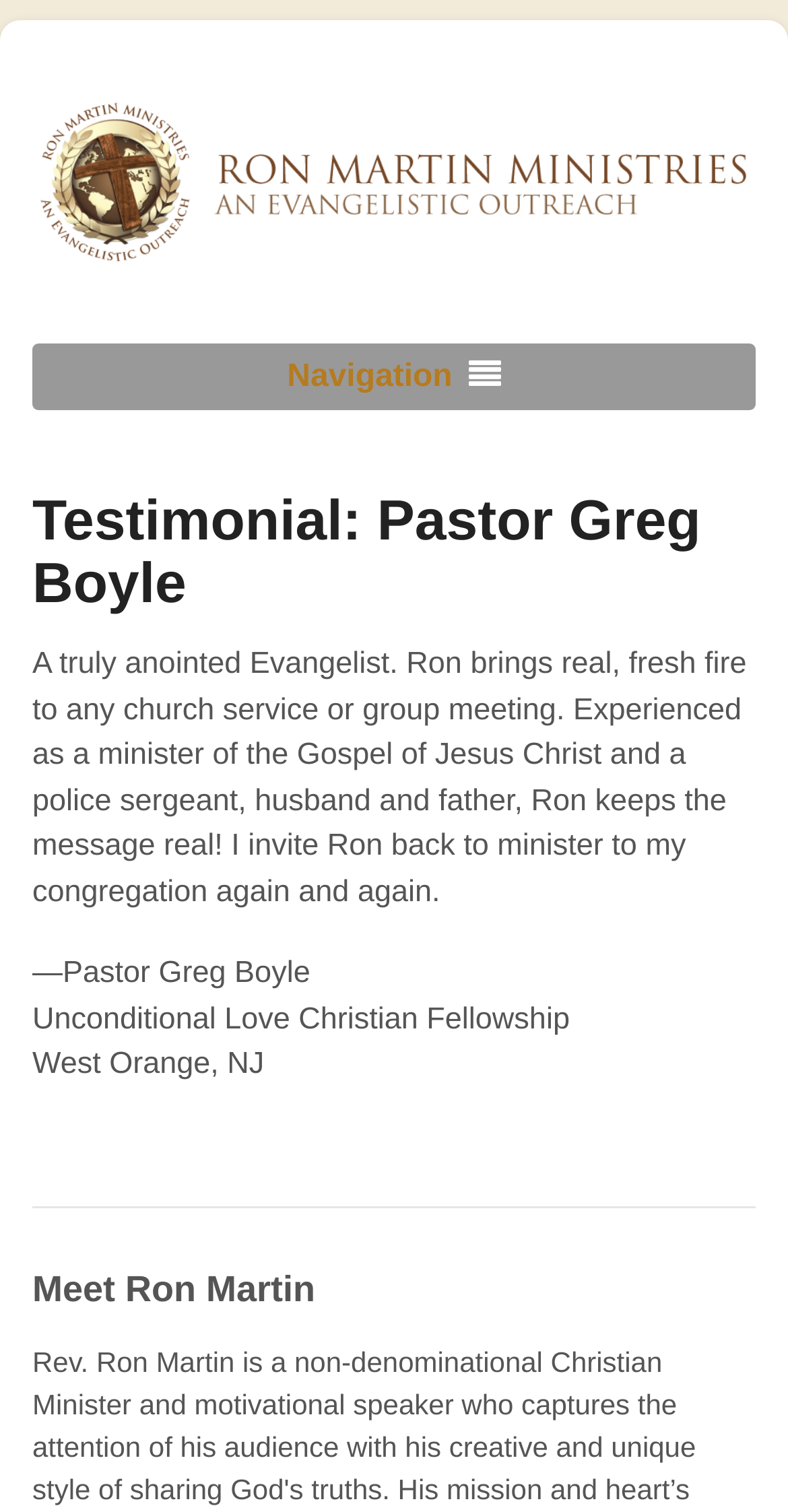Can you extract the primary headline text from the webpage?

Testimonial: Pastor Greg Boyle